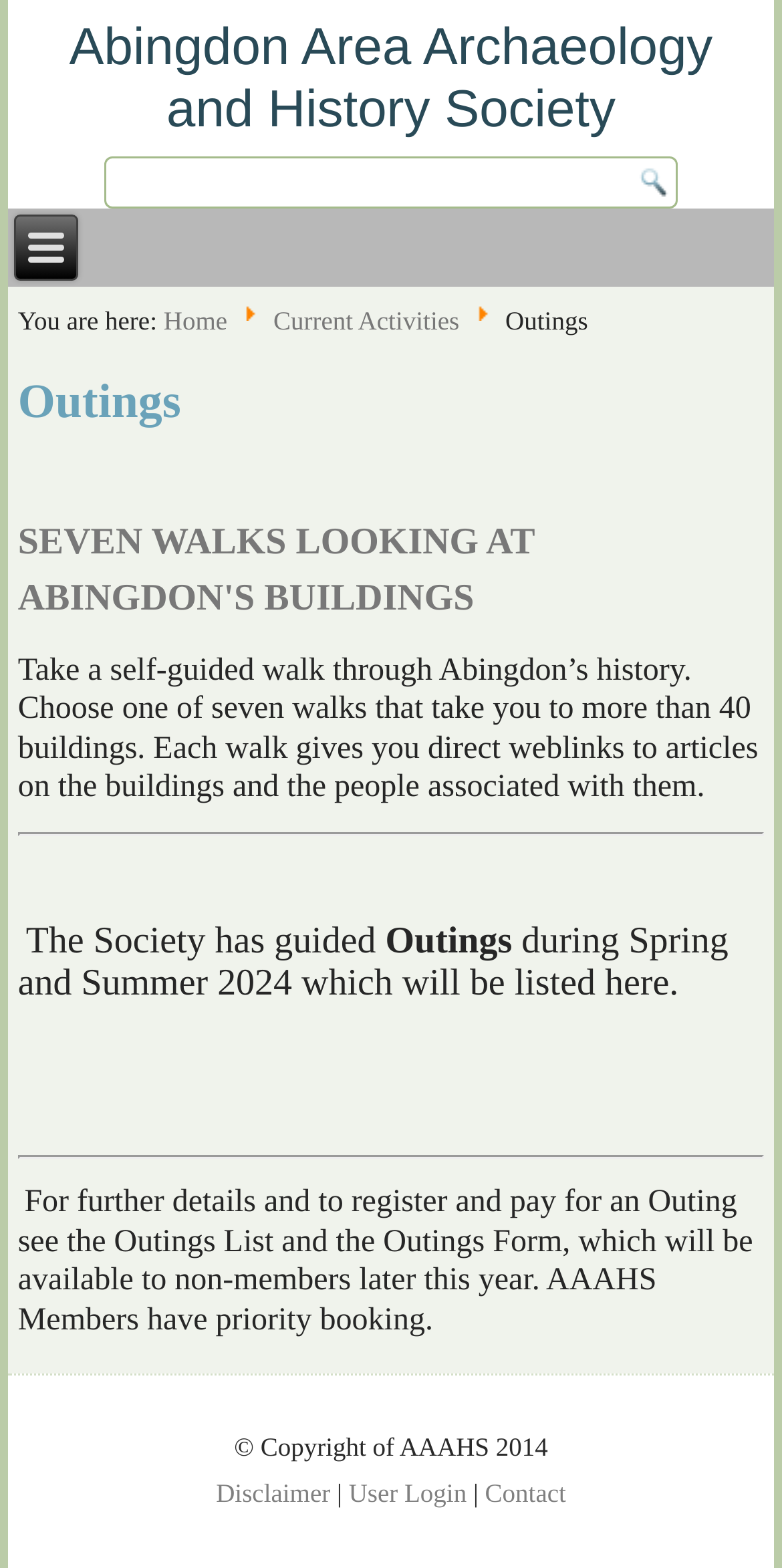What is the purpose of the Outings List and Outings Form?
Can you give a detailed and elaborate answer to the question?

According to the webpage, the Outings List and Outings Form are used to register and pay for an Outing, and AAAHS Members have priority booking.